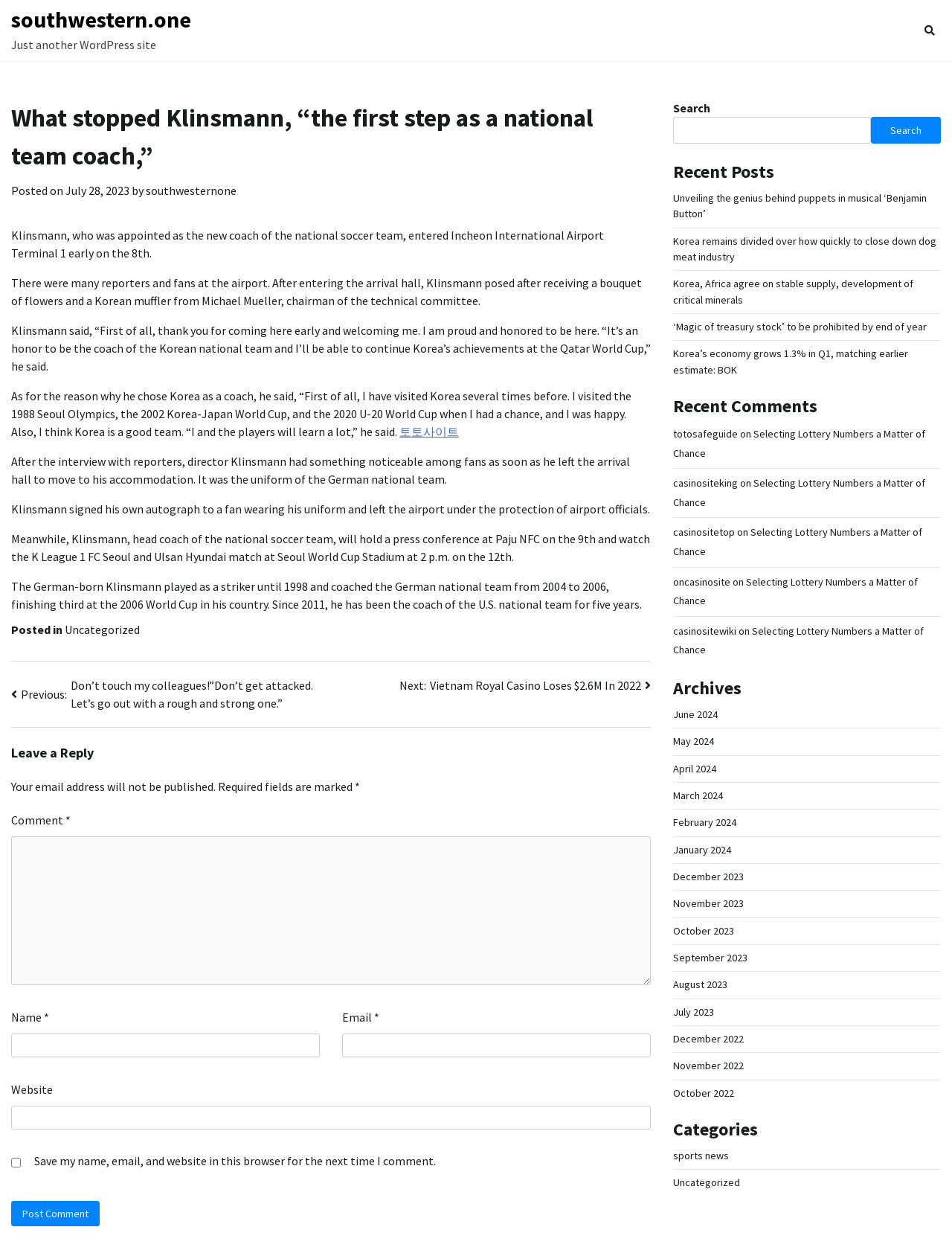What is the text of the webpage's headline?

What stopped Klinsmann, “the first step as a national team coach,”